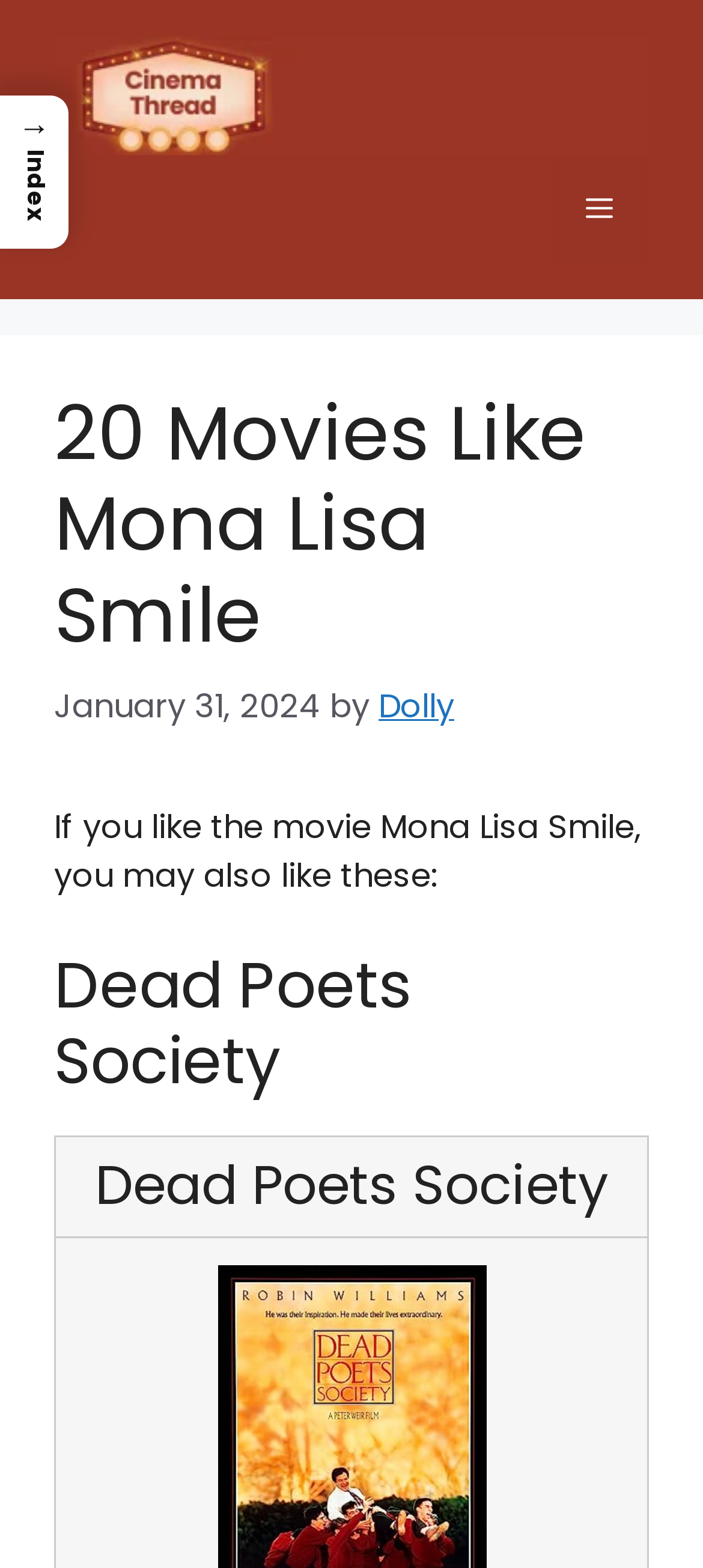Answer the question briefly using a single word or phrase: 
Is there a navigation menu on the page?

Yes